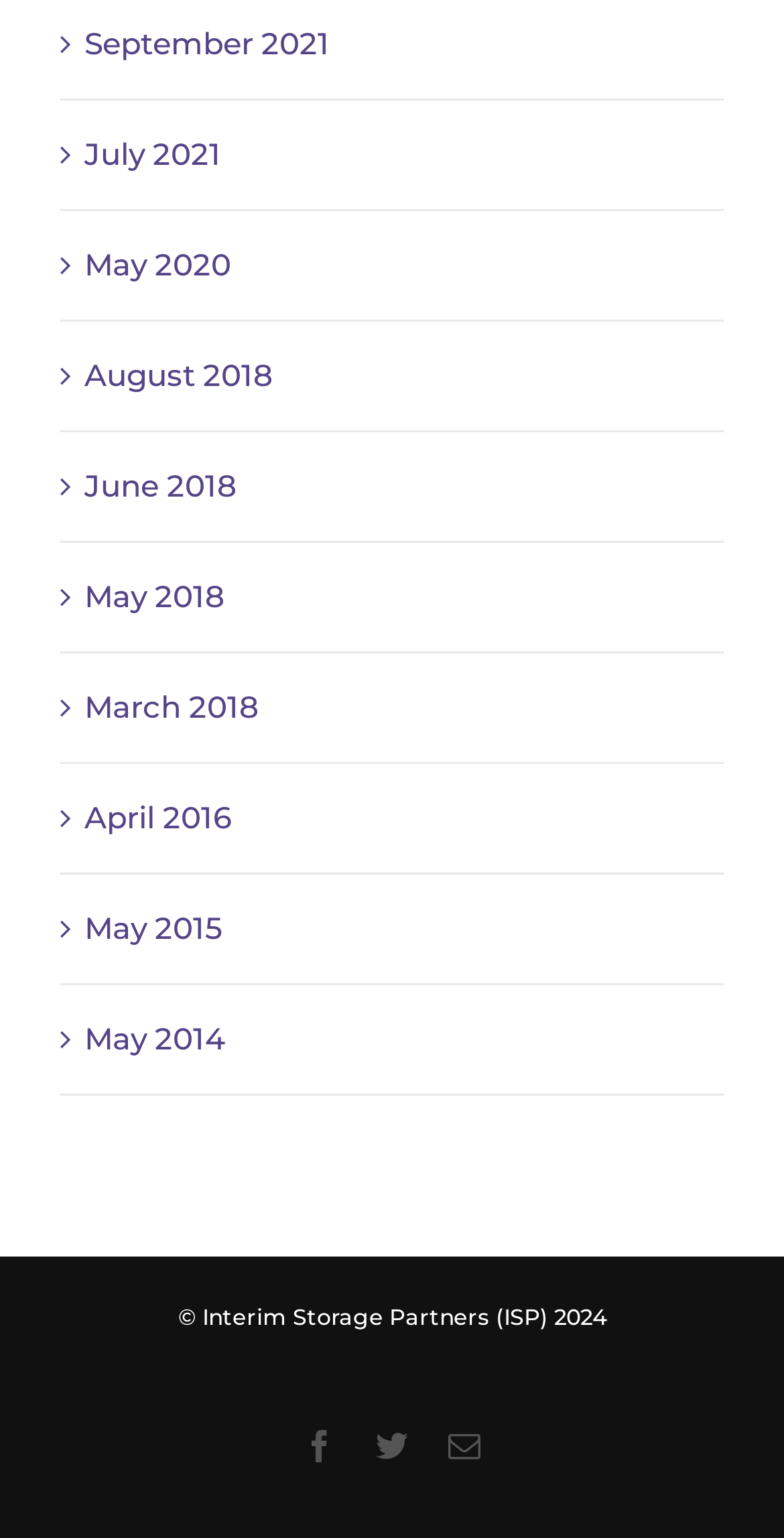Using the description "September 2021", predict the bounding box of the relevant HTML element.

[0.108, 0.015, 0.421, 0.04]